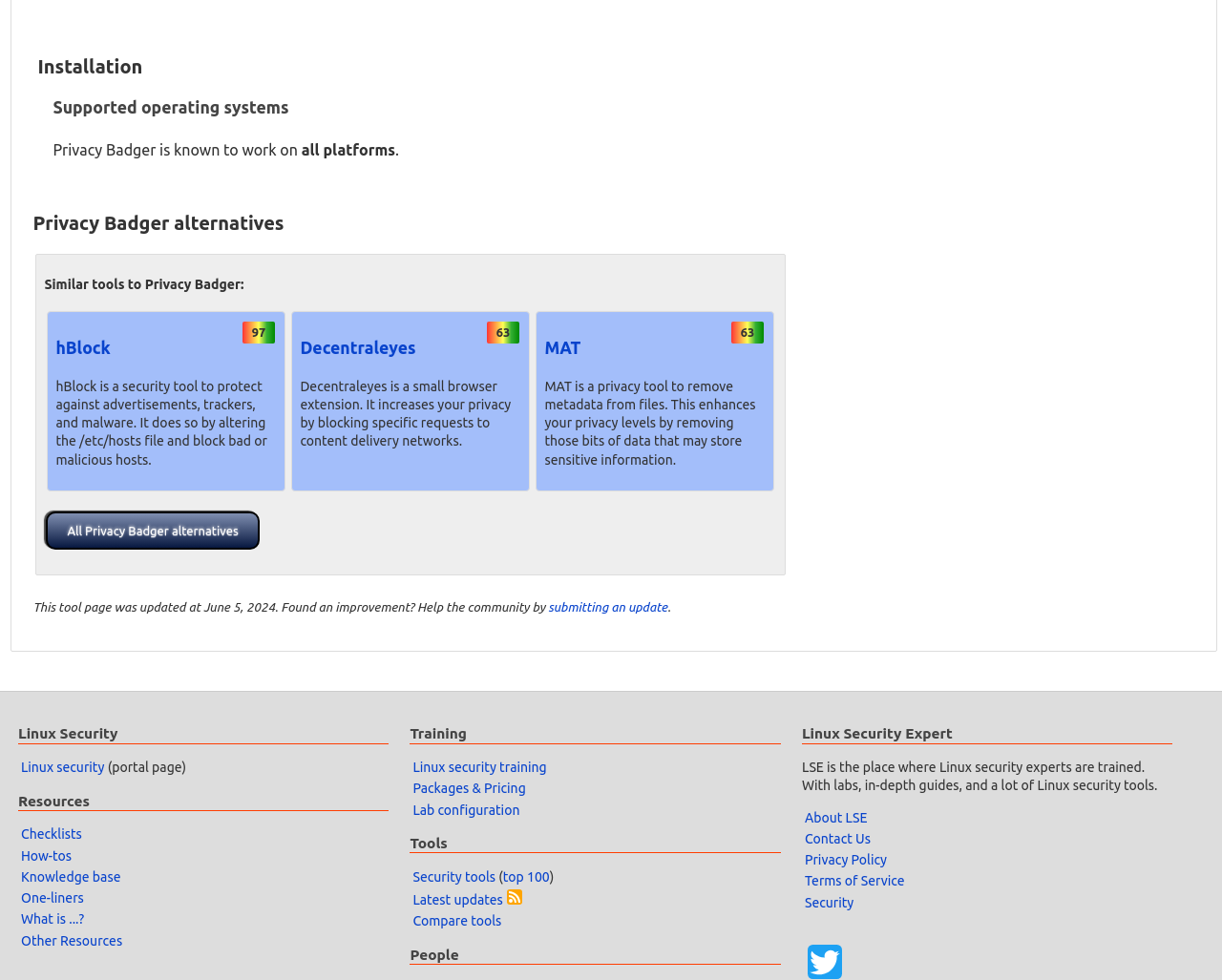Determine the bounding box coordinates of the clickable region to follow the instruction: "Search".

None